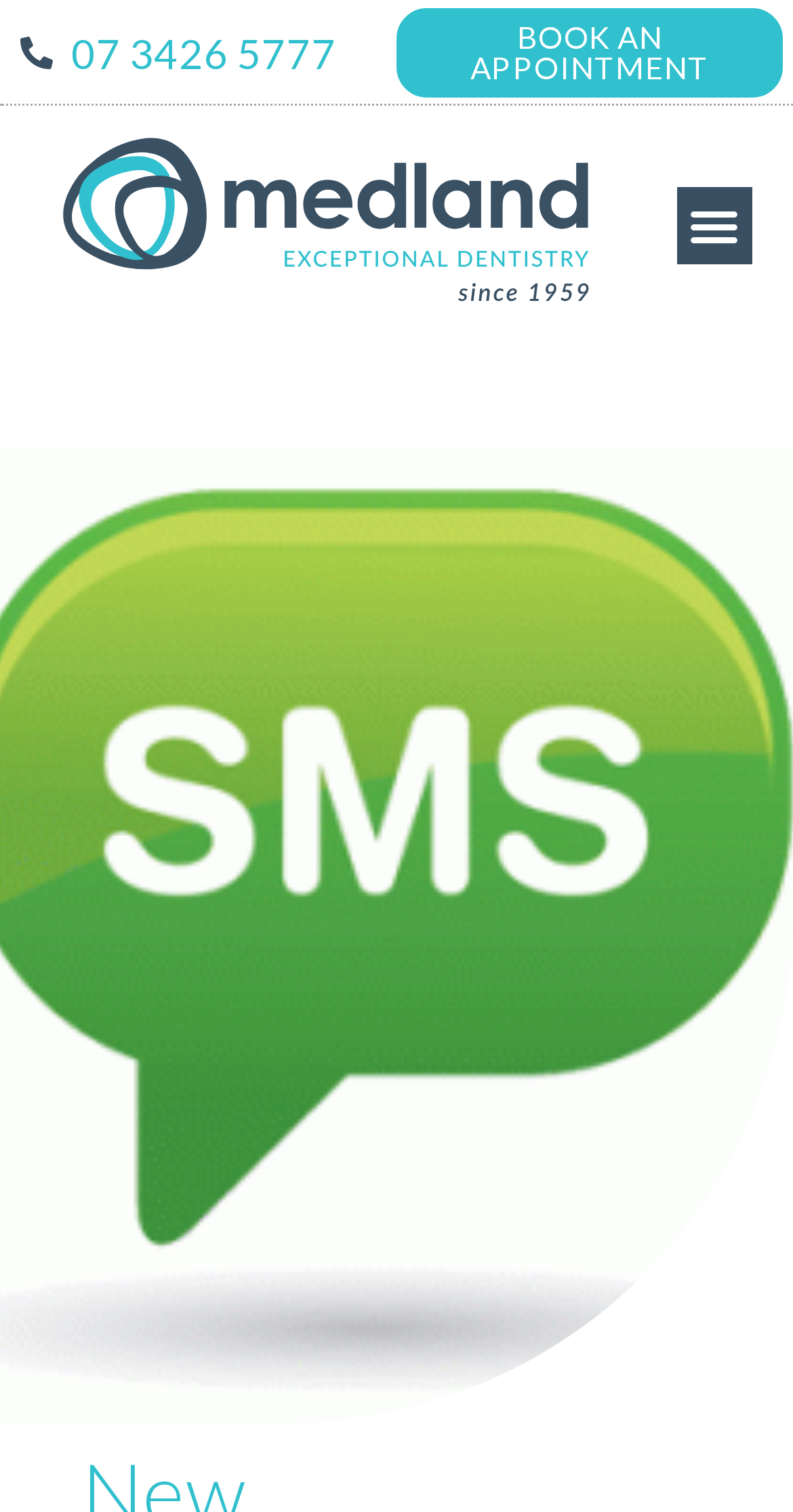What is the principal heading displayed on the webpage?

New appointment confirmation system